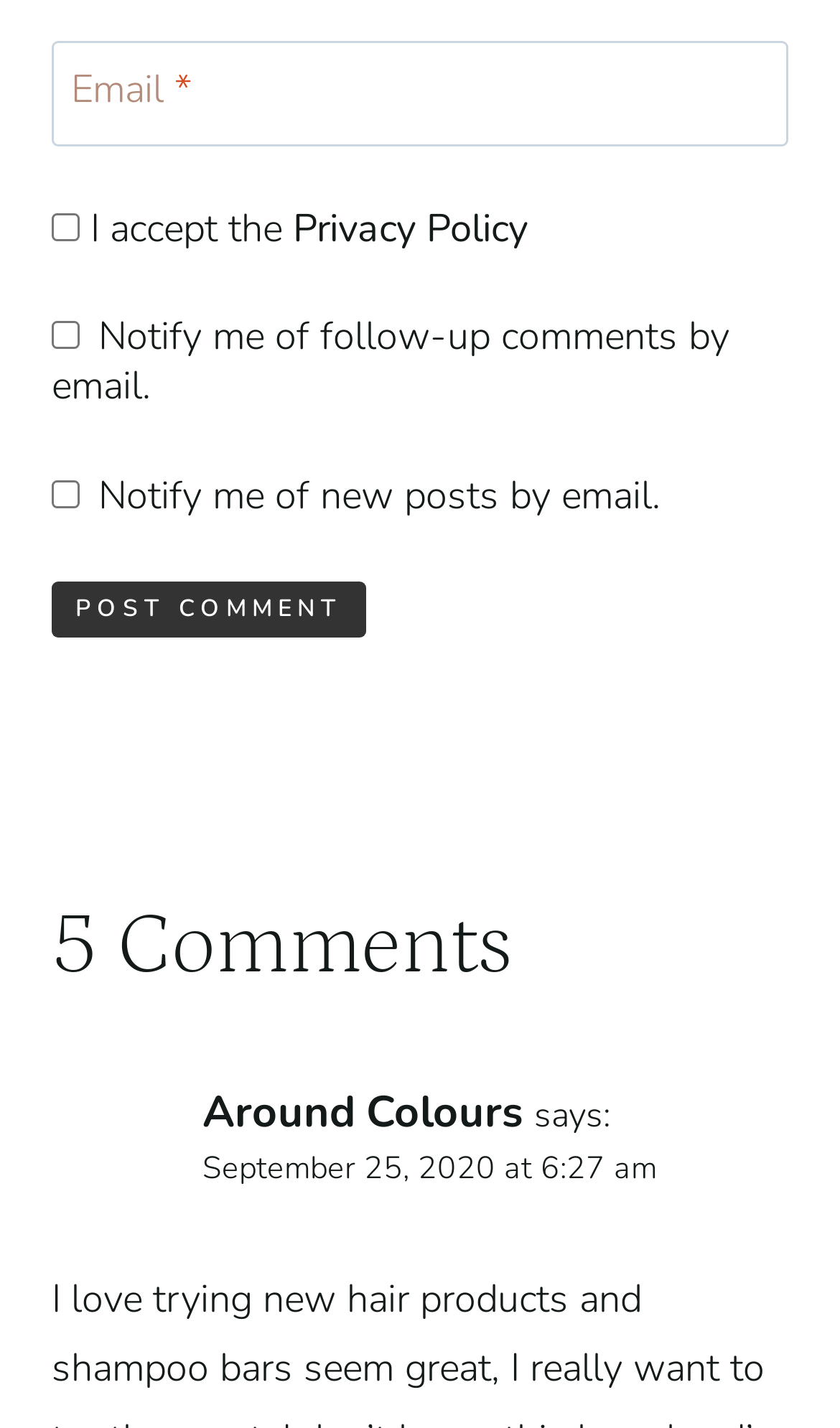How many checkboxes are there?
Using the image, give a concise answer in the form of a single word or short phrase.

4